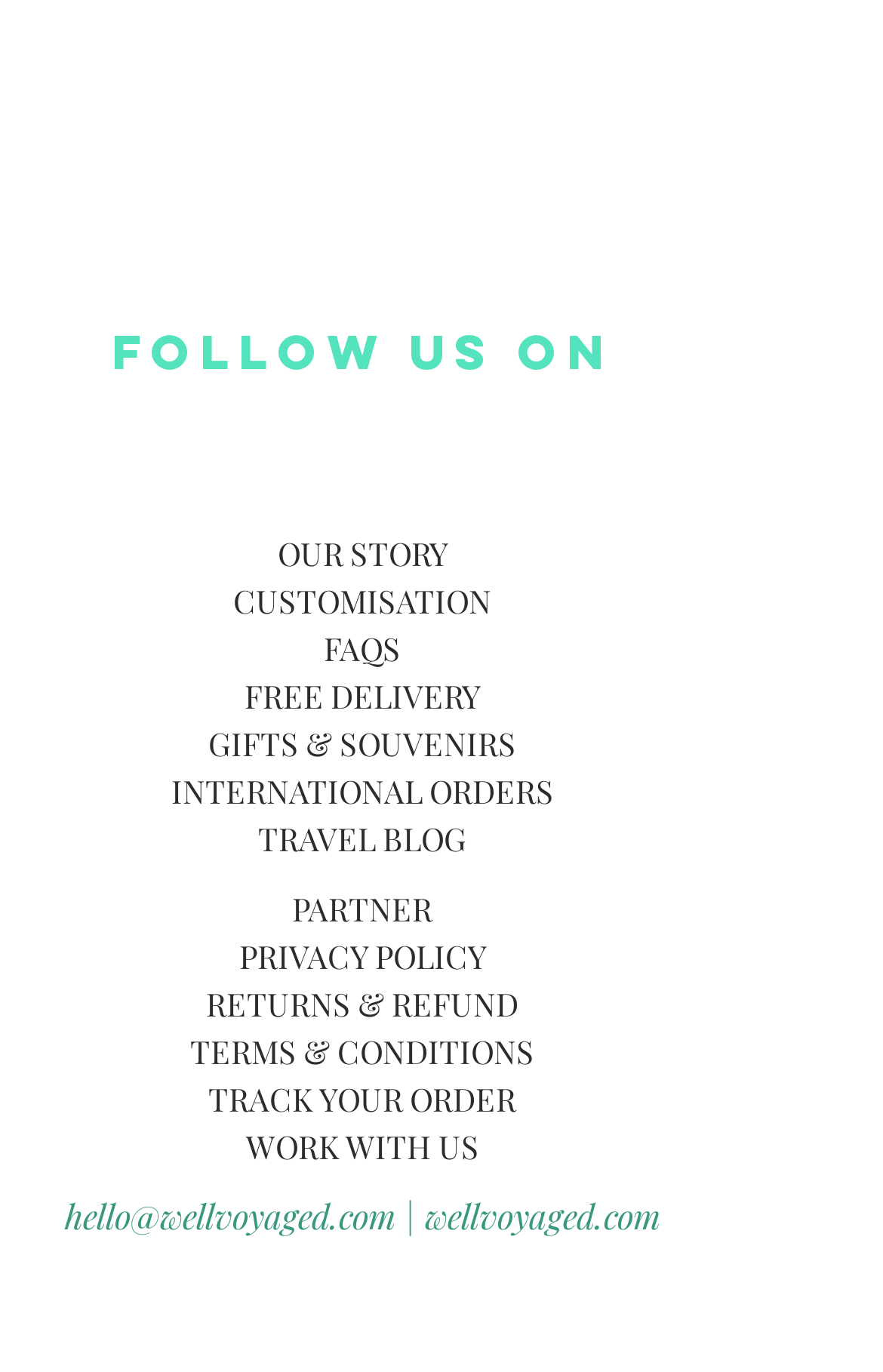Please determine the bounding box coordinates of the section I need to click to accomplish this instruction: "Read our story".

[0.314, 0.388, 0.506, 0.419]